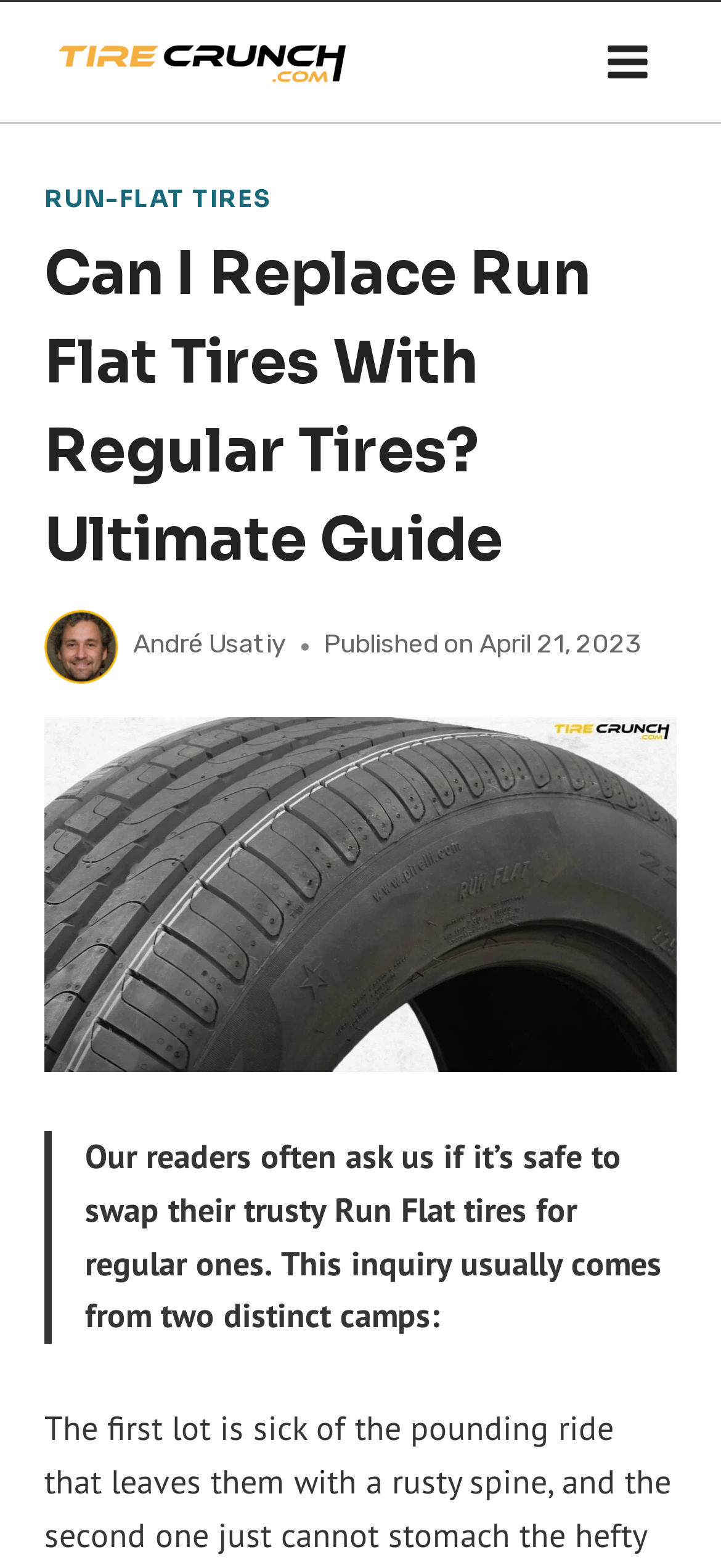Reply to the question with a single word or phrase:
What is shown in the image?

Run Flat Tire Side View